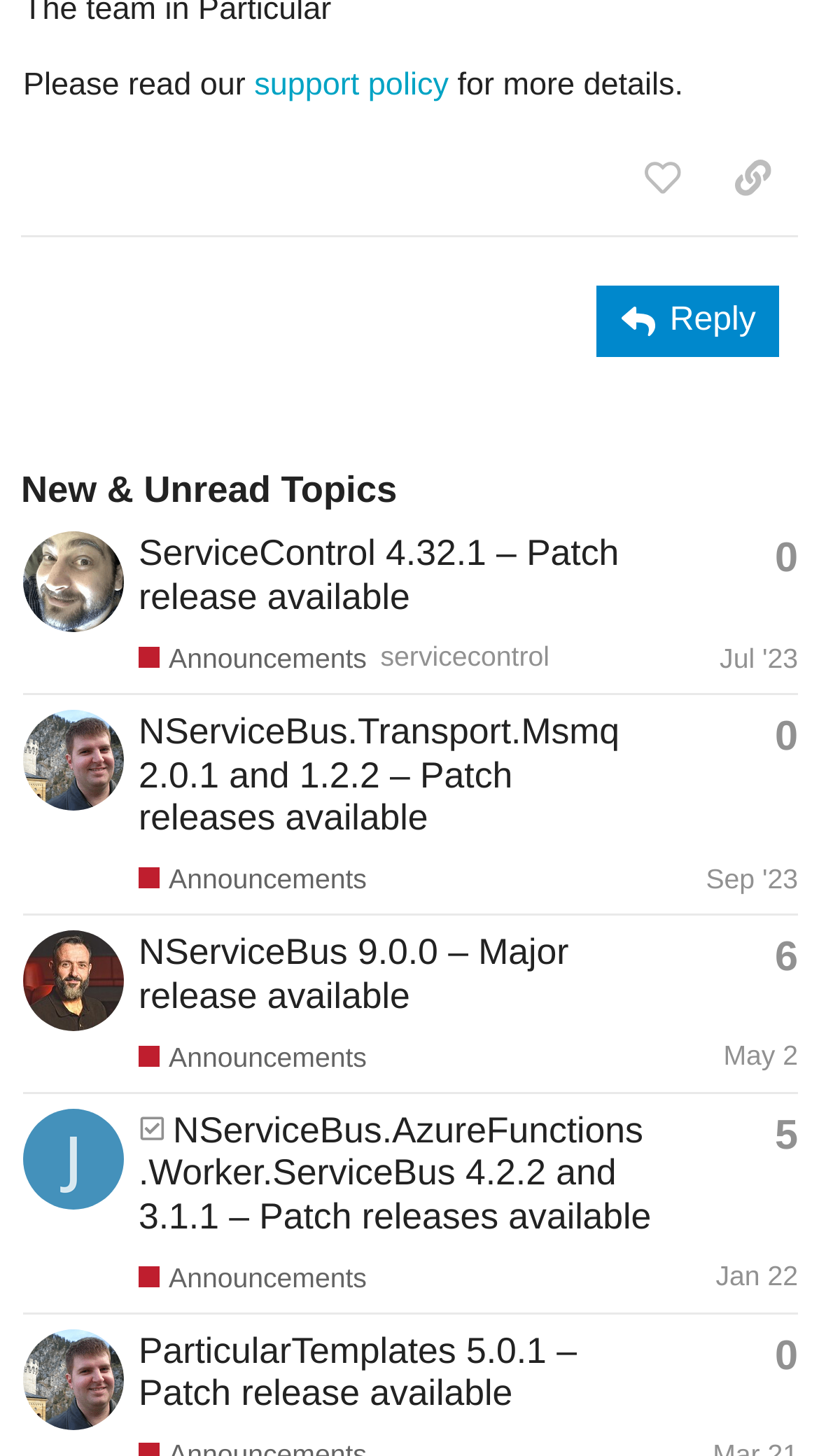Identify the bounding box coordinates of the element to click to follow this instruction: 'Click the 'copy a link to this post to clipboard' button'. Ensure the coordinates are four float values between 0 and 1, provided as [left, top, right, bottom].

[0.864, 0.095, 0.974, 0.151]